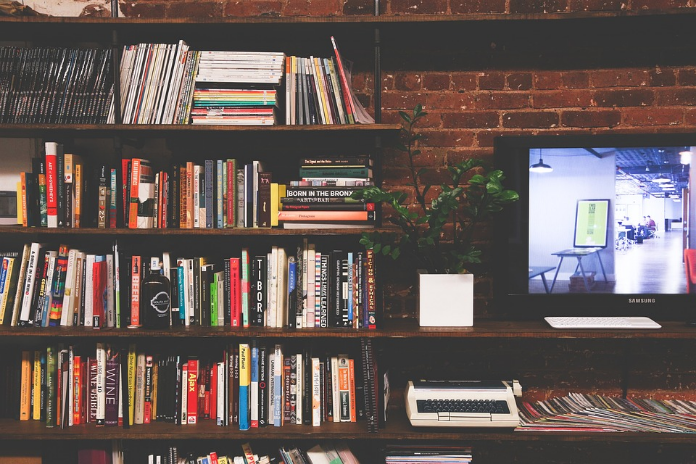What is the title of the prominently displayed book?
Based on the visual, give a brief answer using one word or a short phrase.

BORN IN THE BRONX